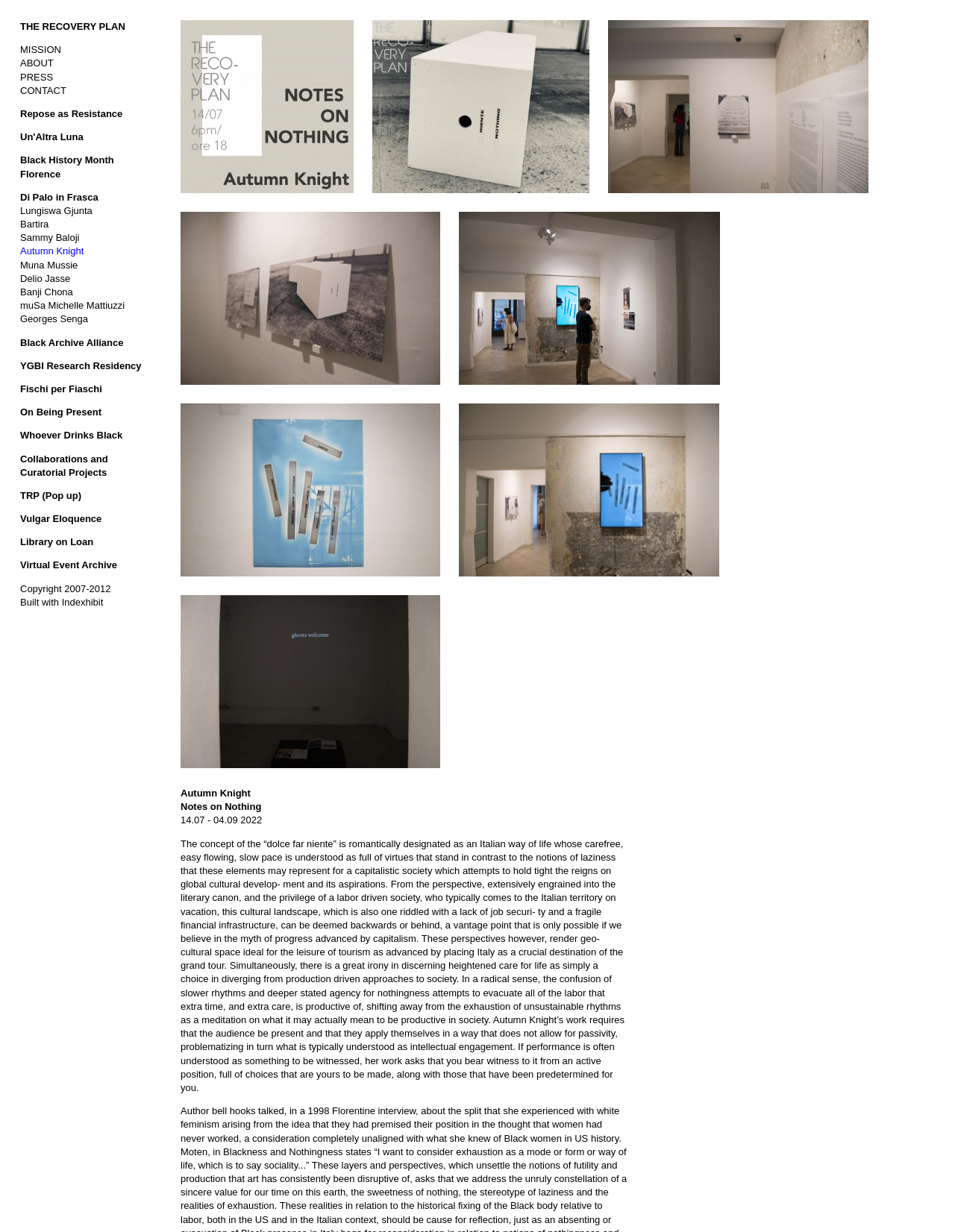Please determine the bounding box coordinates of the element's region to click in order to carry out the following instruction: "Click on the 'Repose as Resistance' link". The coordinates should be four float numbers between 0 and 1, i.e., [left, top, right, bottom].

[0.021, 0.088, 0.128, 0.097]